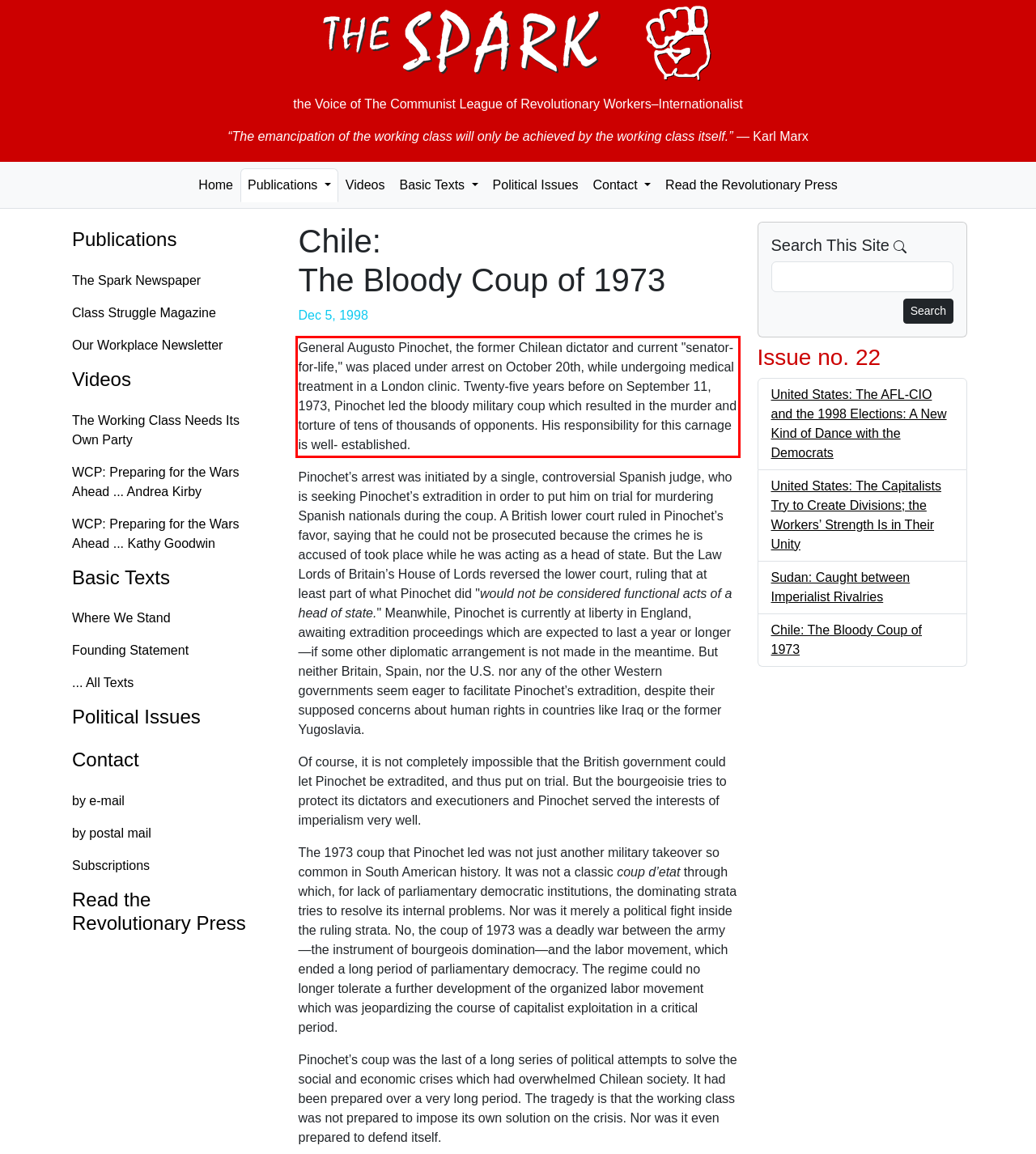Look at the screenshot of the webpage, locate the red rectangle bounding box, and generate the text content that it contains.

General Augusto Pinochet, the former Chilean dictator and current "senator- for-life," was placed under arrest on October 20th, while undergoing medical treatment in a London clinic. Twenty-five years before on September 11, 1973, Pinochet led the bloody military coup which resulted in the murder and torture of tens of thousands of opponents. His responsibility for this carnage is well- established.